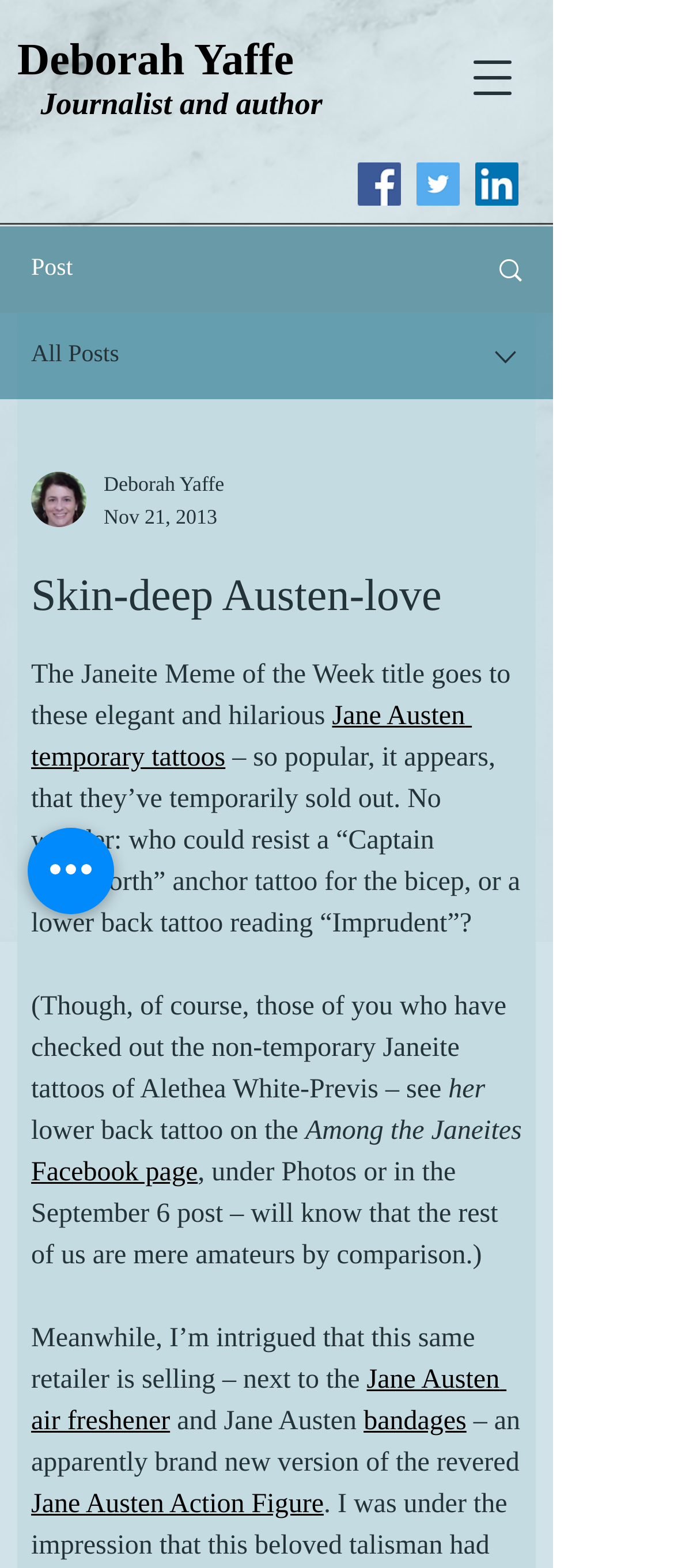Give an in-depth explanation of the webpage layout and content.

The webpage appears to be a blog post or article about Jane Austen merchandise, specifically temporary tattoos. At the top left, there is a button to open a navigation menu. Next to it, there is a link to the author's name, Deborah Yaffe, with a brief description of her as a journalist and author.

On the top right, there is a social bar with links to Facebook, Twitter, and LinkedIn, each accompanied by an image of the respective social media platform's logo.

Below the social bar, there is a section with a heading "Post" and a link to "All Posts". There is also a combobox with a writer's picture and the author's name, Deborah Yaffe, along with the date "Nov 21, 2013".

The main content of the webpage is a blog post titled "Skin-deep Austen-love". The post discusses Jane Austen temporary tattoos, which are described as elegant and hilarious. The text mentions that they have temporarily sold out and describes some of the designs, including a "Captain Wentworth" anchor tattoo for the bicep and a lower back tattoo reading "Imprudent".

The post also references a Facebook page and mentions other Jane Austen merchandise, including air fresheners, bandages, and an action figure. There are several links throughout the post to these different products.

At the bottom left, there is a button labeled "Quick actions".